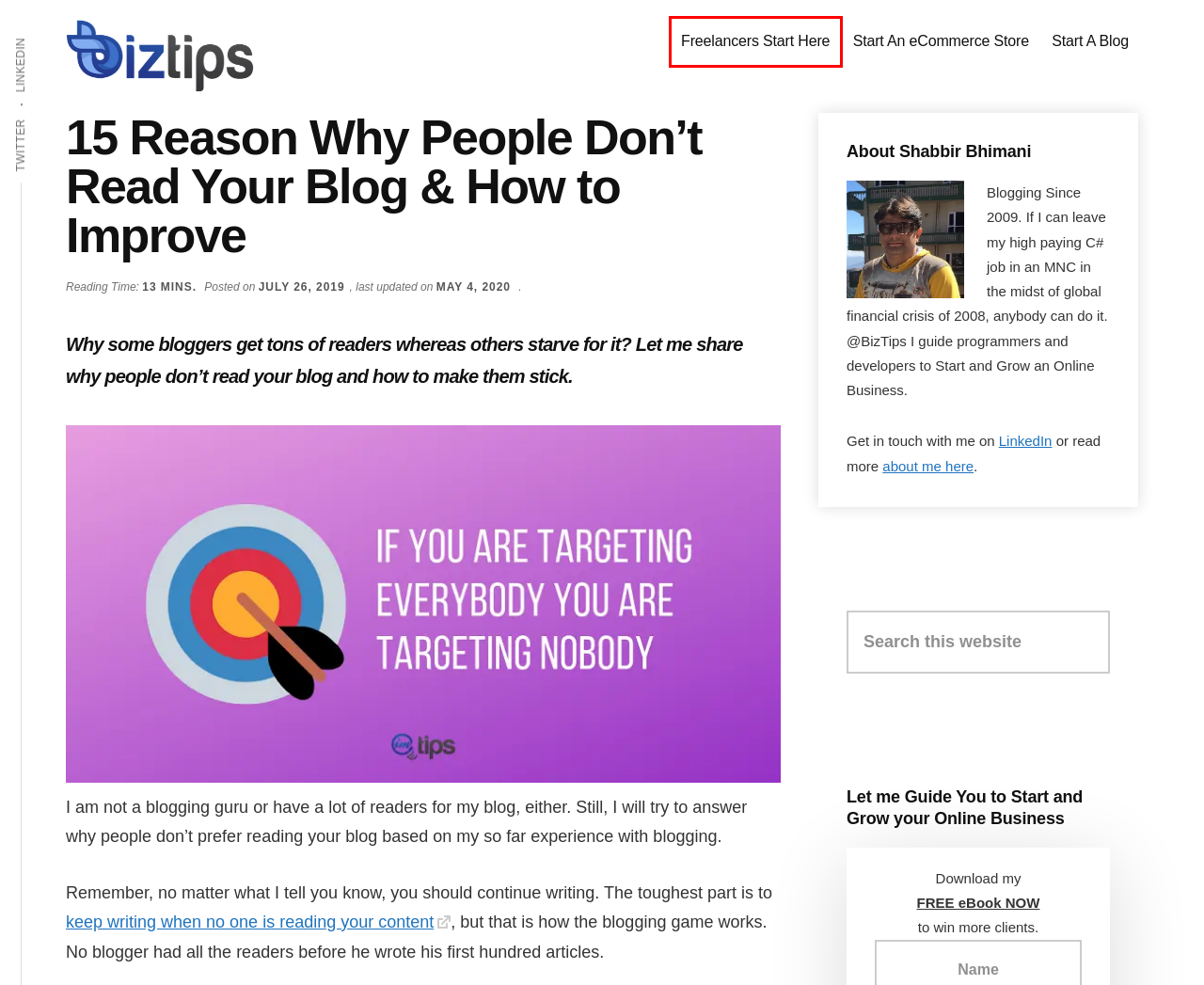You are provided with a screenshot of a webpage that has a red bounding box highlighting a UI element. Choose the most accurate webpage description that matches the new webpage after clicking the highlighted element. Here are your choices:
A. How to Start A Blog in 2020 - Easy to Follow Guide - BizTips
B. How to Get Motivation to Blog When No One Is Reading - BizTips
C. Grammarly Review - A Must Have Tool for Every Indian Blogger - BizTips
D. How to Find Clients and become Self-Employed - BizTips
E. Shabbir Bhimani: Start and Grow an Online Business - BizTips
F. How to Setup an Indian Shopify Store - Step By Step Guide - BizTips
G. Amazon India Seller Registration - Step By Step Guide - BizTips
H. About BizTips And Shabbir Bhimani - BizTips

D